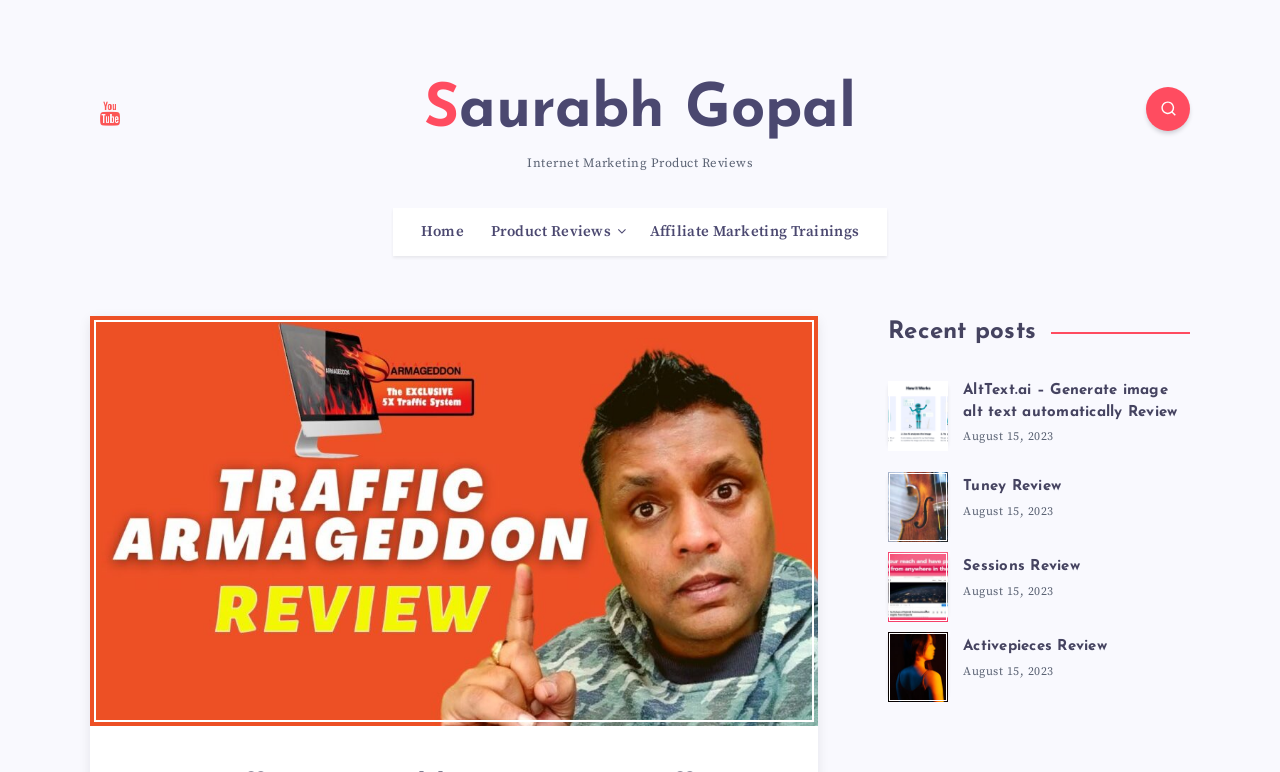Please indicate the bounding box coordinates of the element's region to be clicked to achieve the instruction: "Check the recent post on Sessions Review". Provide the coordinates as four float numbers between 0 and 1, i.e., [left, top, right, bottom].

[0.694, 0.715, 0.741, 0.798]